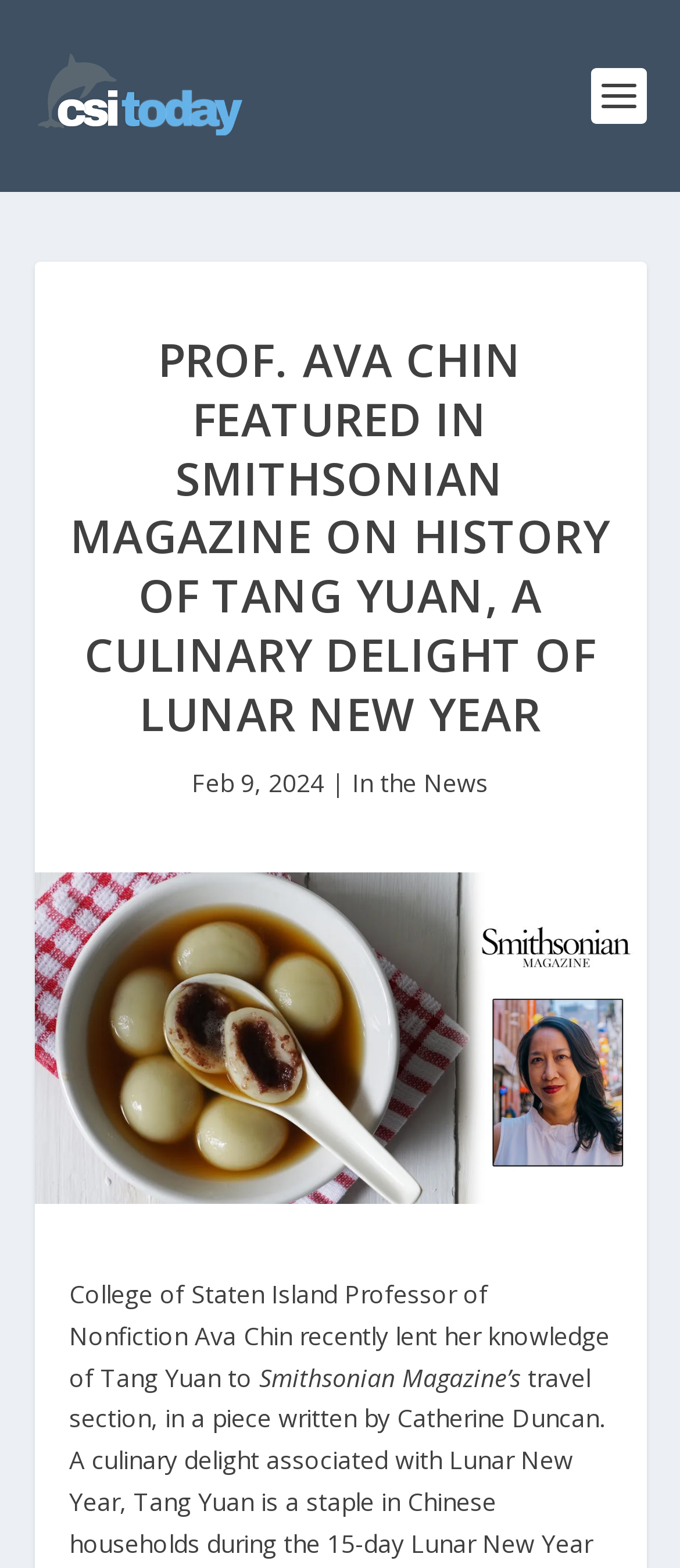Extract the primary header of the webpage and generate its text.

PROF. AVA CHIN FEATURED IN SMITHSONIAN MAGAZINE ON HISTORY OF TANG YUAN, A CULINARY DELIGHT OF LUNAR NEW YEAR